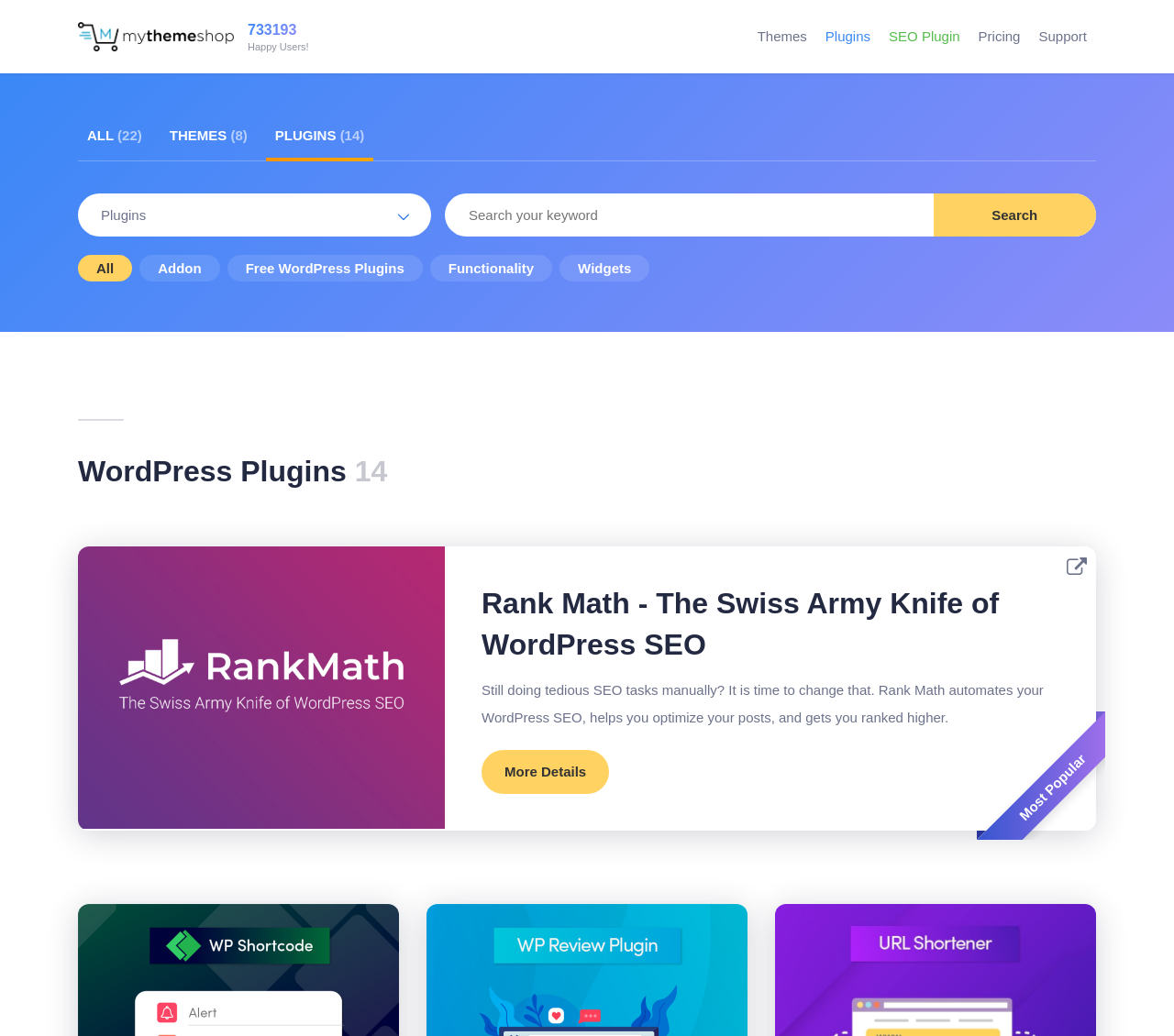Can you find and provide the title of the webpage?

WordPress Plugins 14